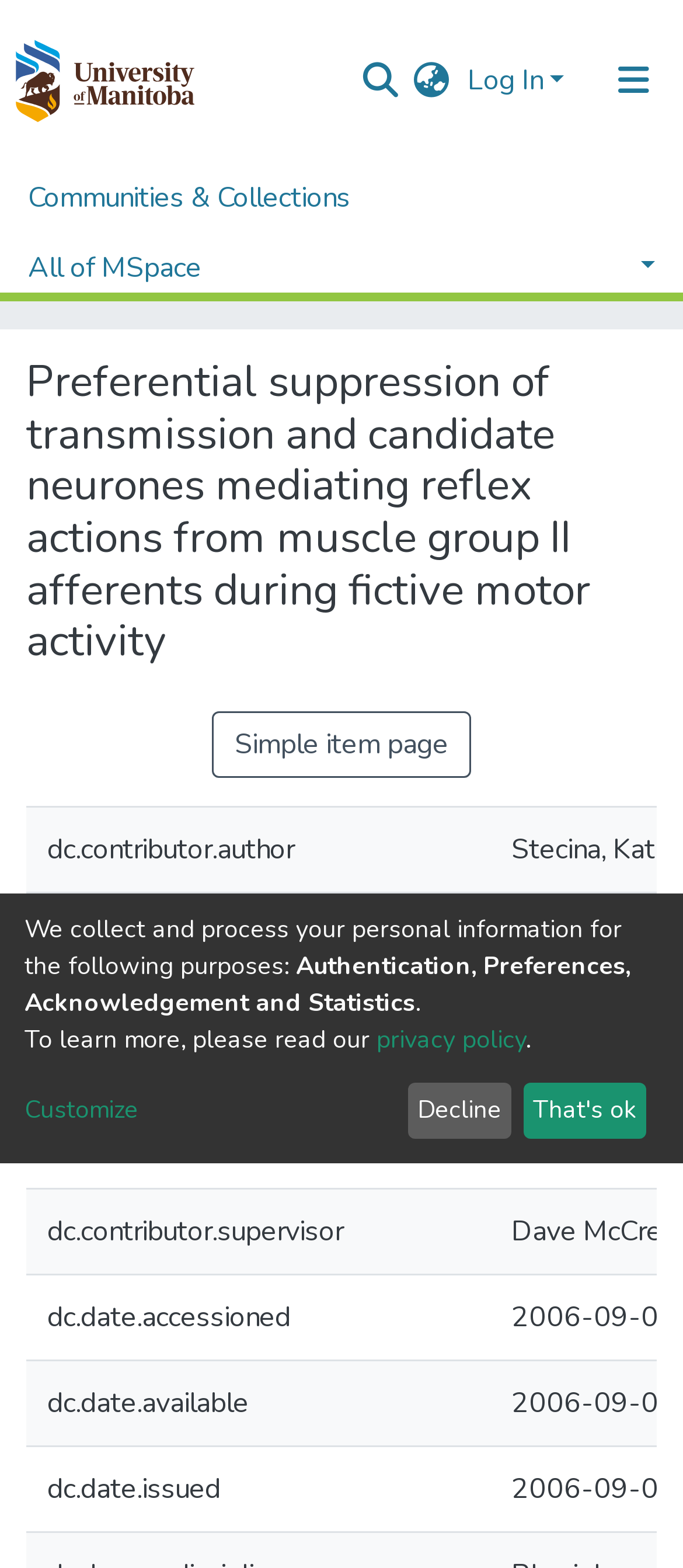Pinpoint the bounding box coordinates of the clickable element needed to complete the instruction: "Switch language". The coordinates should be provided as four float numbers between 0 and 1: [left, top, right, bottom].

[0.59, 0.038, 0.674, 0.065]